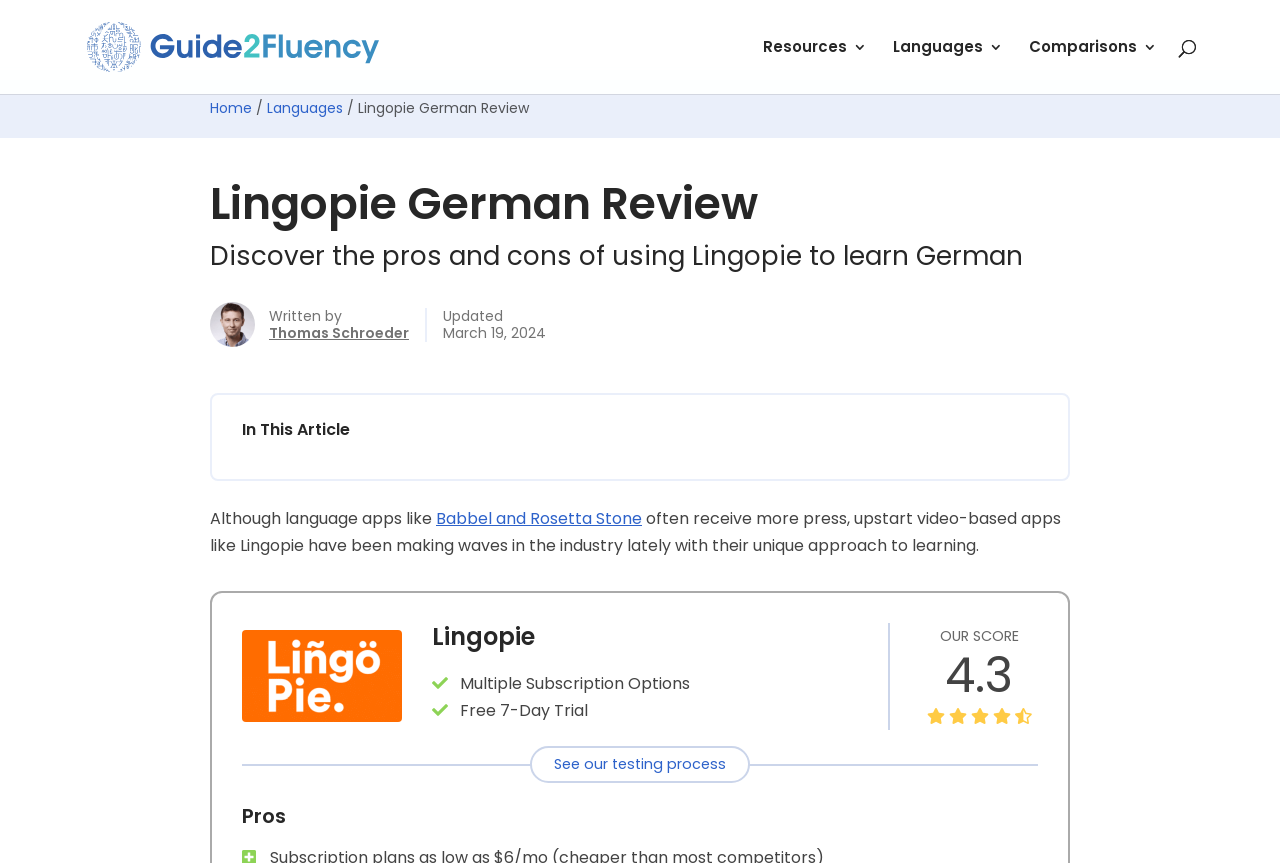How many subscription options does Lingopie offer?
Answer with a single word or phrase by referring to the visual content.

Multiple